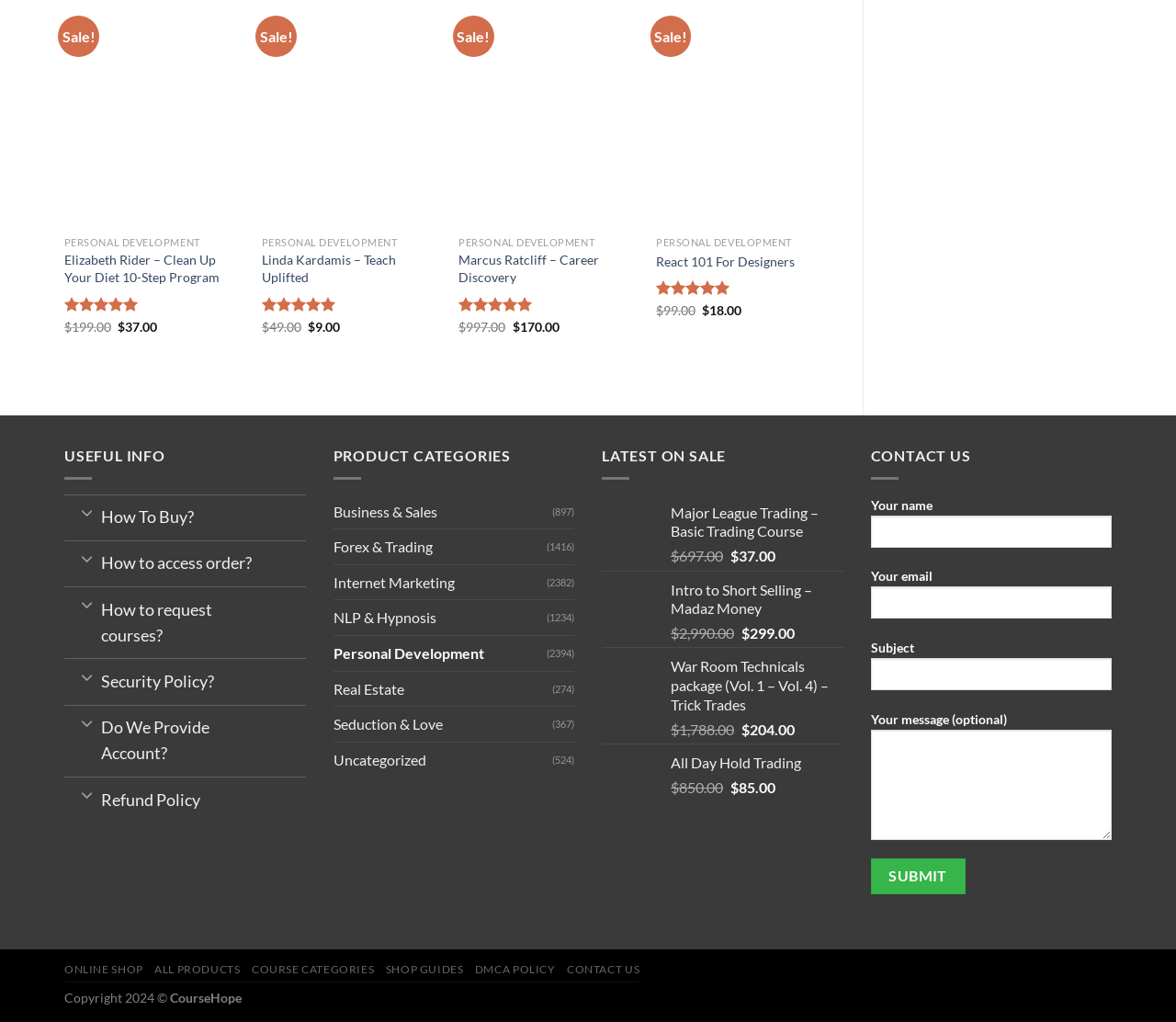Answer in one word or a short phrase: 
How many categories are listed under 'PRODUCT CATEGORIES'?

8